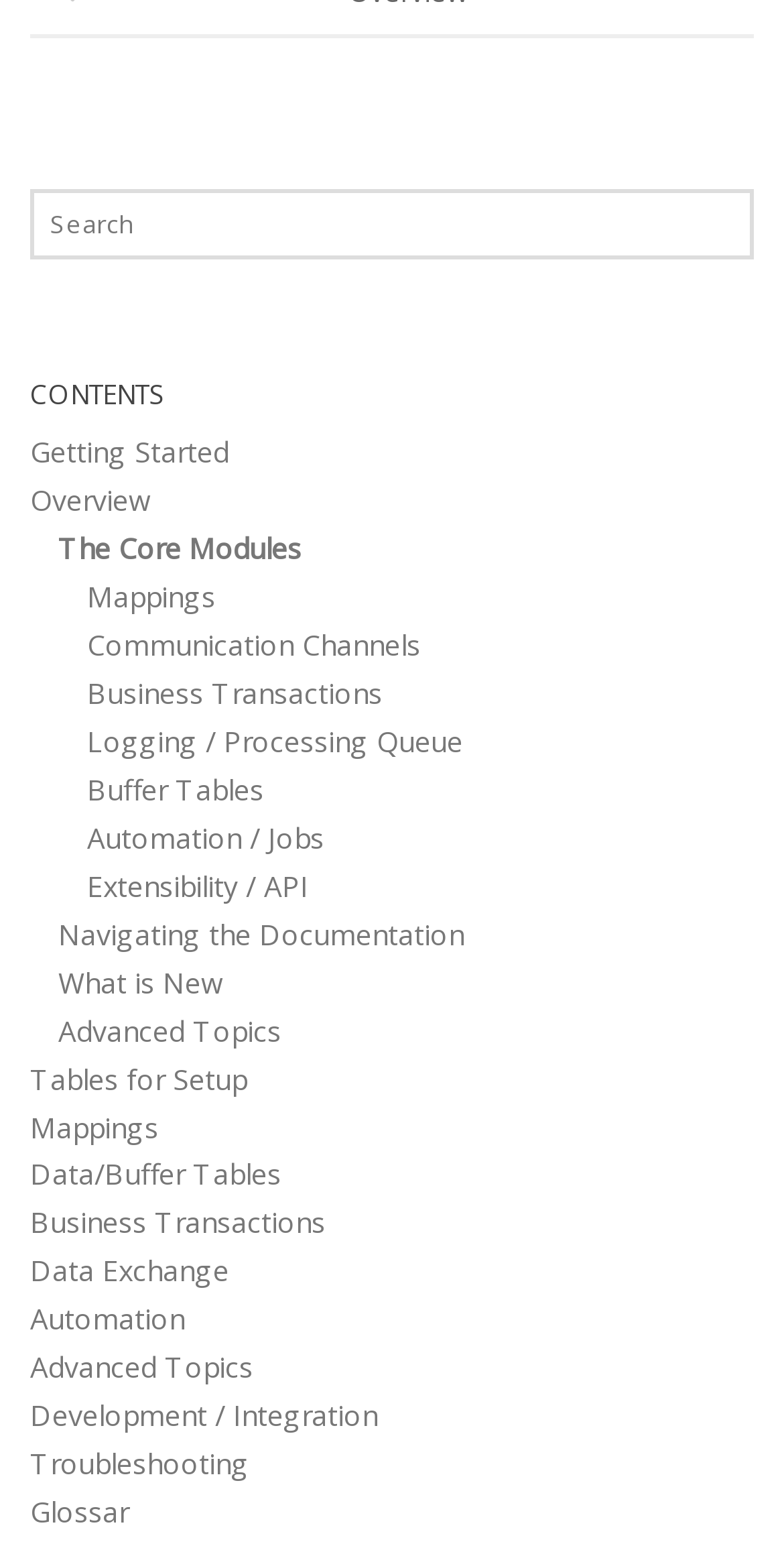Locate the bounding box coordinates of the region to be clicked to comply with the following instruction: "Check the Glossar". The coordinates must be four float numbers between 0 and 1, in the form [left, top, right, bottom].

[0.038, 0.965, 0.164, 0.99]